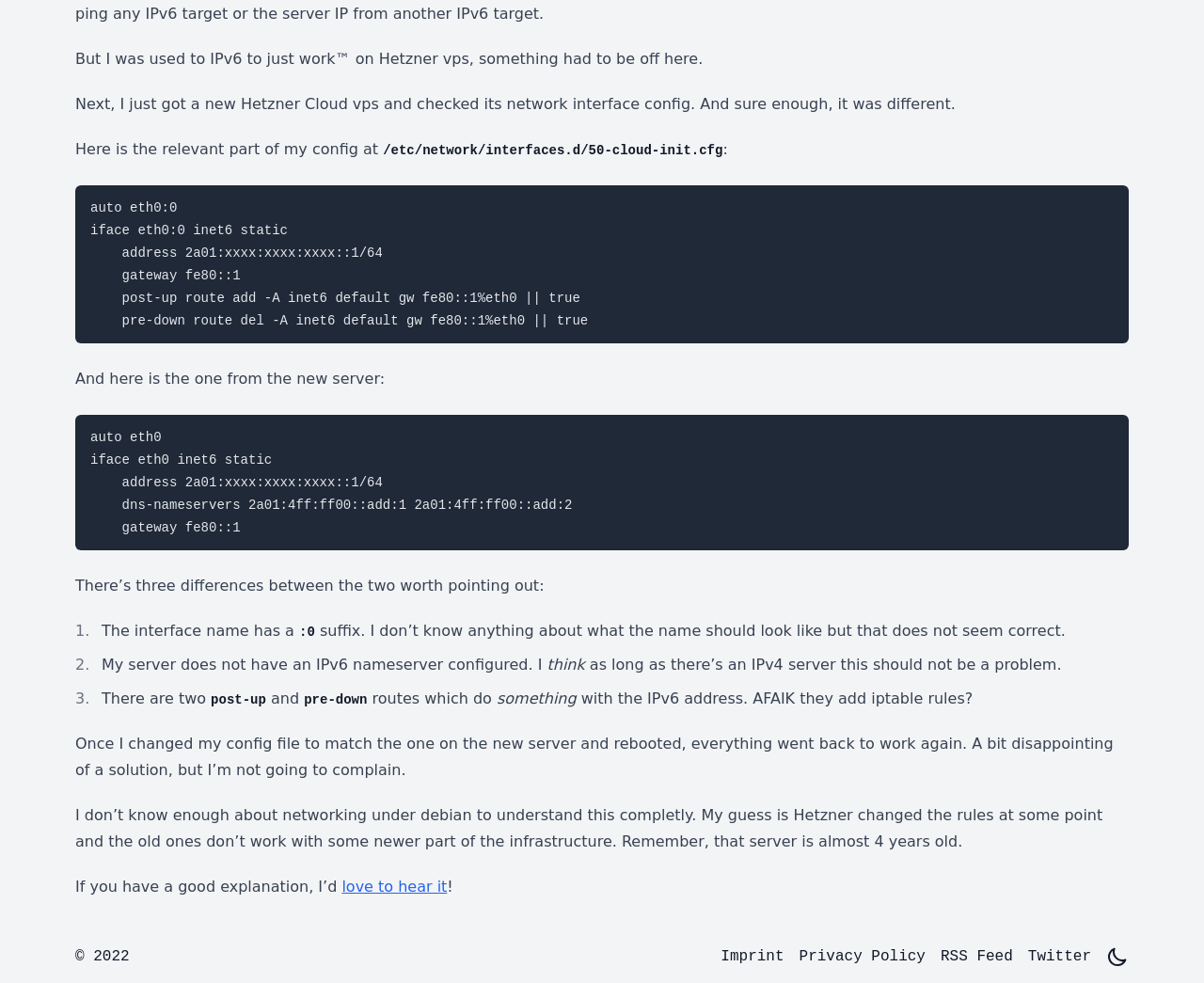Why does the author think the IPv6 nameserver configuration is not a problem?
With the help of the image, please provide a detailed response to the question.

The author thinks that the lack of IPv6 nameserver configuration is not a problem because they believe that as long as there is an IPv4 server, it should not be an issue. This is mentioned in the text where the author says 'I think as long as there’s an IPv4 server this should not be a problem'.